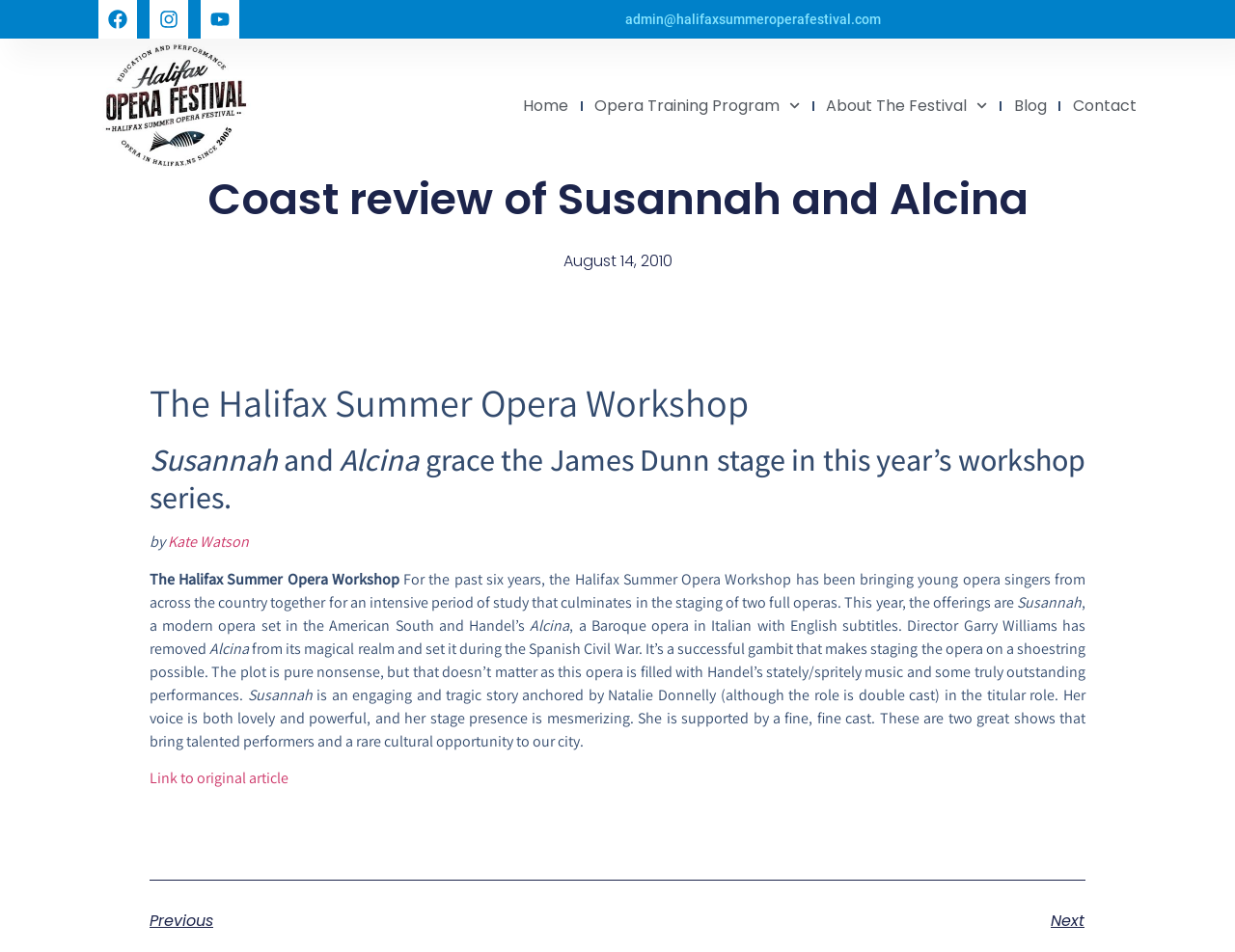Determine the bounding box coordinates for the clickable element to execute this instruction: "Read the article posted on August 14, 2010". Provide the coordinates as four float numbers between 0 and 1, i.e., [left, top, right, bottom].

[0.456, 0.262, 0.544, 0.287]